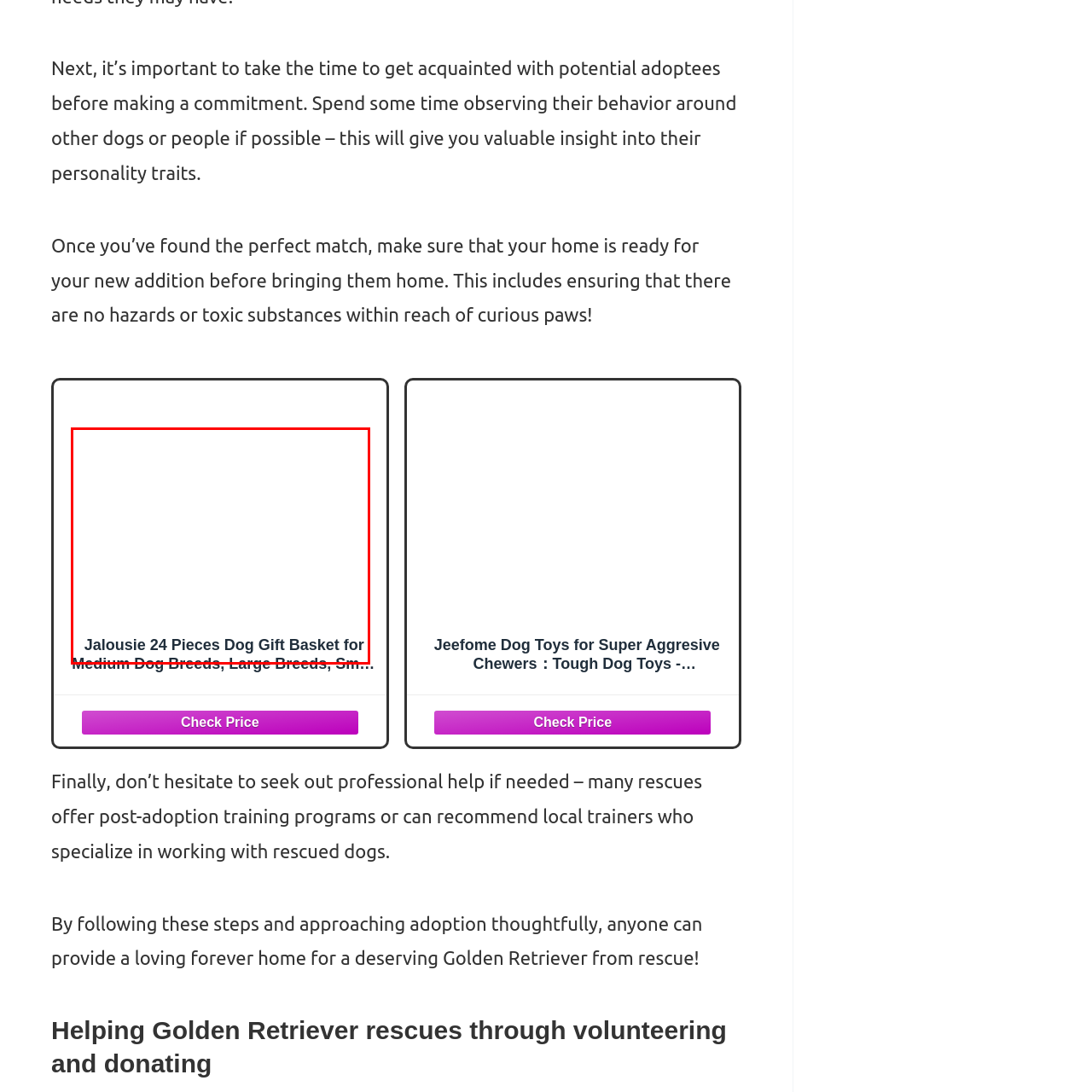What size breeds is the dog gift basket suitable for?
Examine the image enclosed within the red bounding box and provide a comprehensive answer relying on the visual details presented in the image.

According to the caption, the dog gift basket is designed for medium, large, and small dog breeds, making it a versatile option for pet owners with dogs of different sizes.